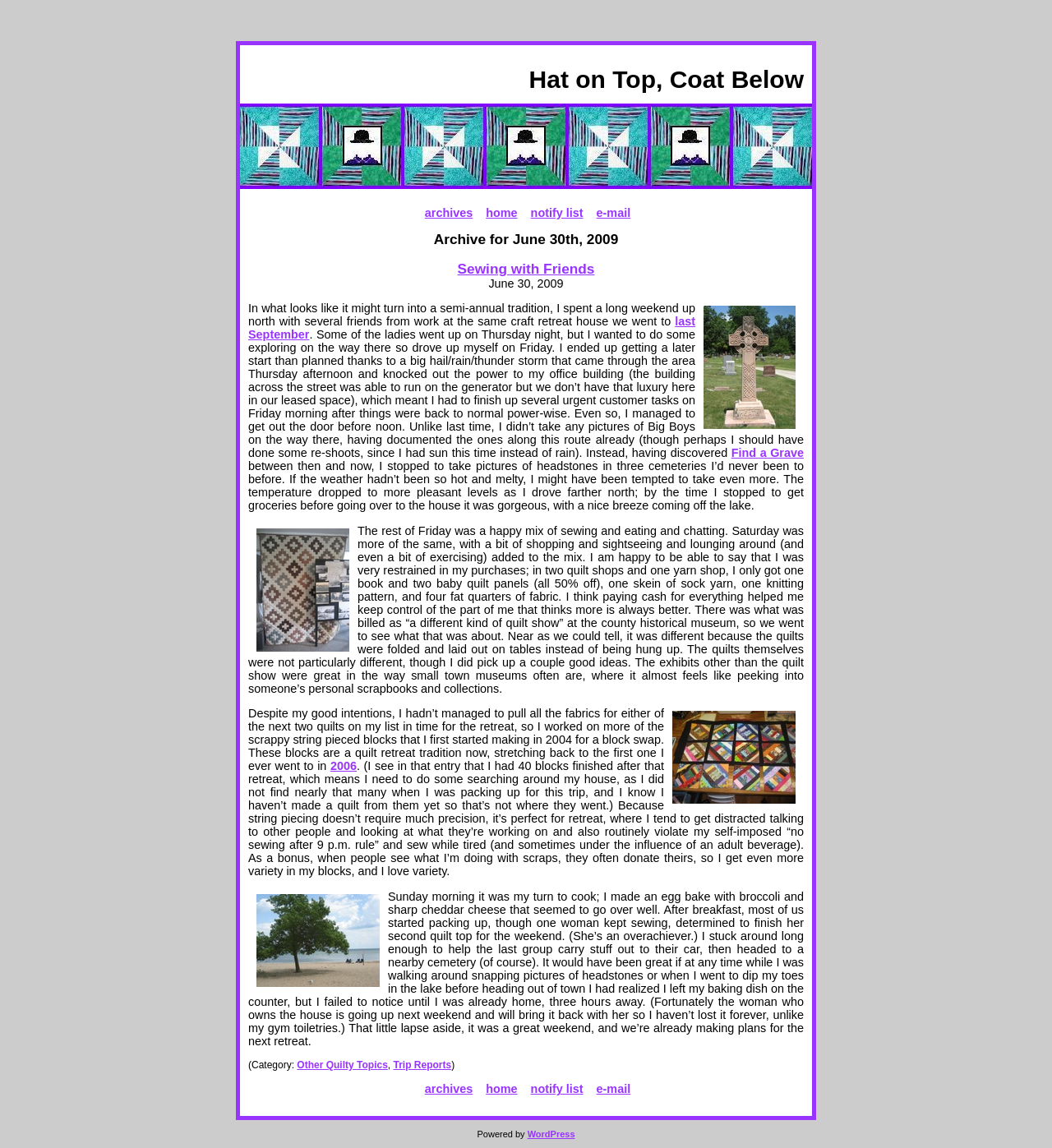How many quilt shops did the author visit?
Please provide an in-depth and detailed response to the question.

The author visited two quilt shops and one yarn shop during the weekend retreat. The author was restrained in their purchases and only got a few items.